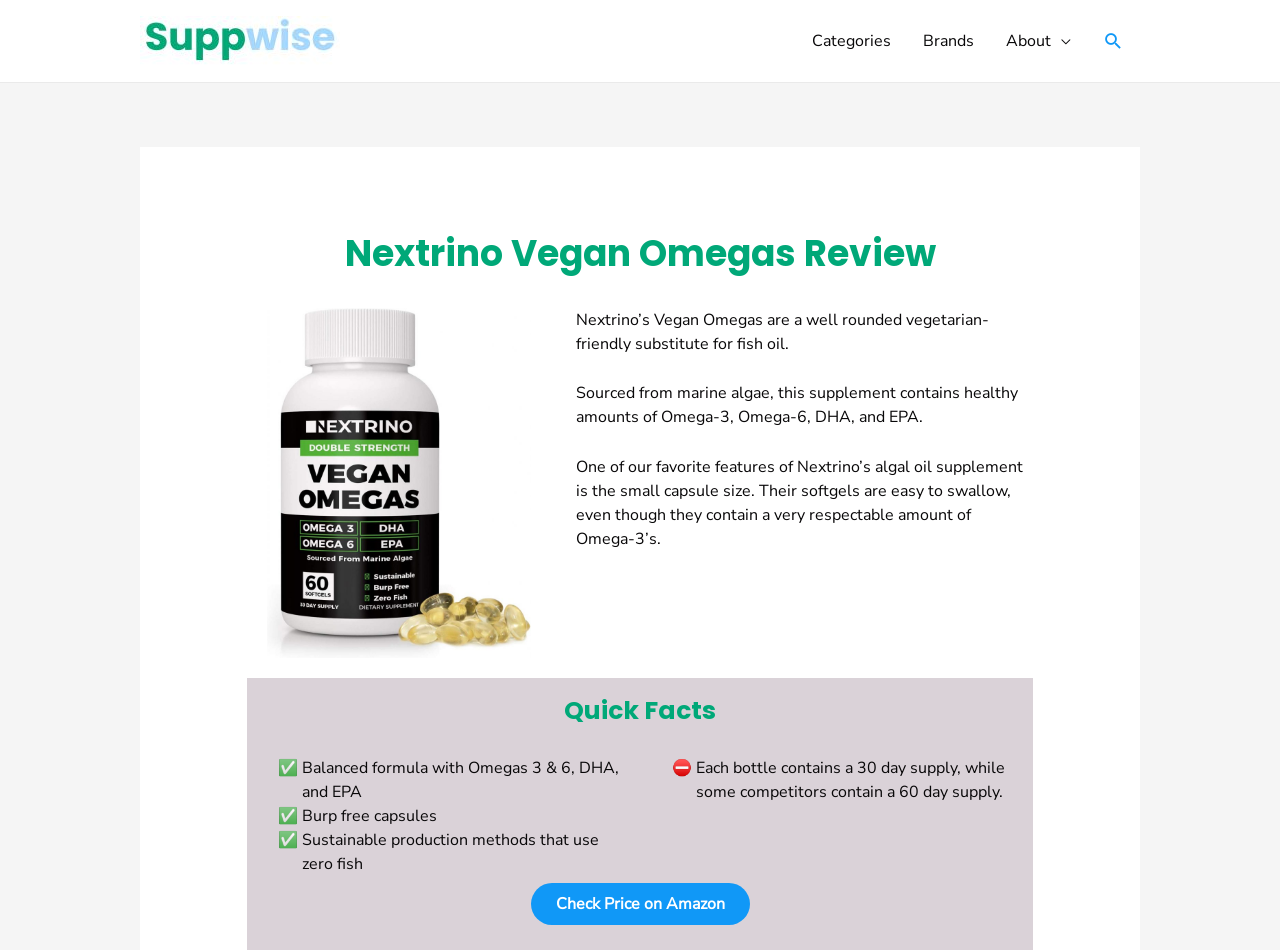What is a feature of the supplement's capsule size?
Utilize the information in the image to give a detailed answer to the question.

One of the features of the supplement's capsule size is that it is small, which is mentioned in the text 'One of our favorite features of Nextrino’s algal oil supplement is the small capsule size.'